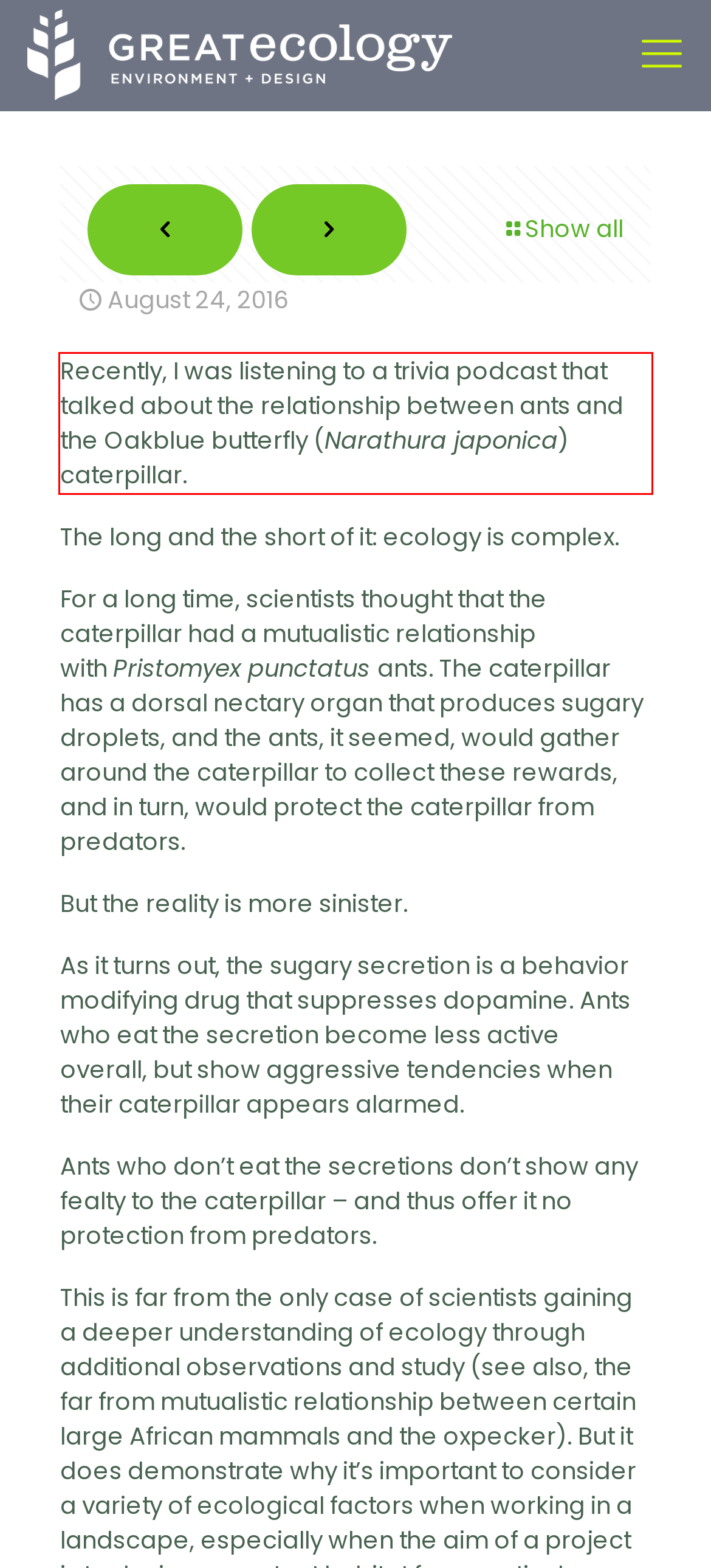Examine the webpage screenshot and use OCR to recognize and output the text within the red bounding box.

Recently, I was listening to a trivia podcast that talked about the relationship between ants and the Oakblue butterfly (Narathura japonica) caterpillar.